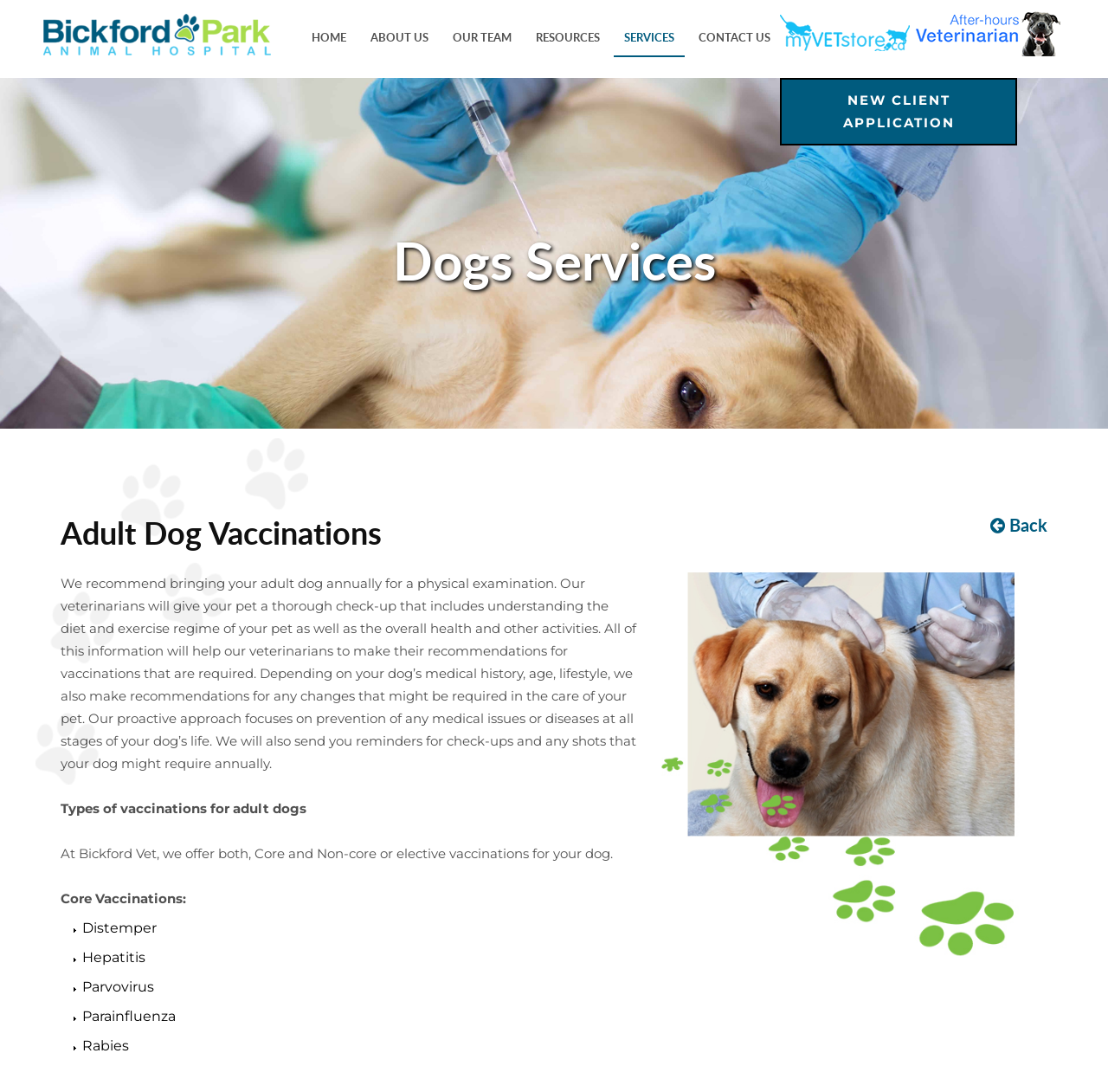Please identify the bounding box coordinates of where to click in order to follow the instruction: "select an option from the Dogs Services listbox".

[0.0, 0.071, 1.0, 0.393]